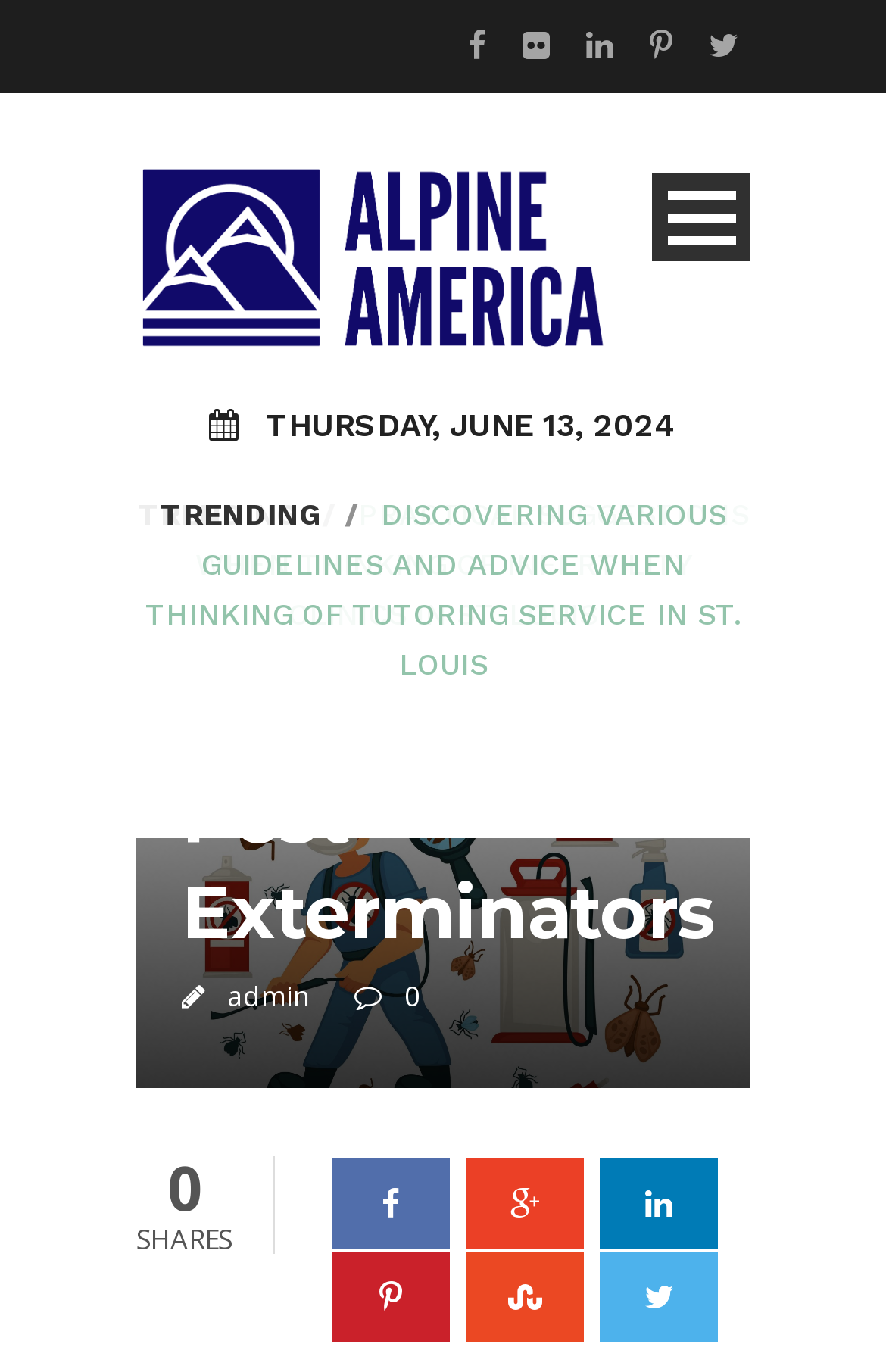Give a one-word or phrase response to the following question: What is the category of the article 'PRACTICAL SUGGESTIONS WHEN THINKING OF INFERTILITY CLINICS IN ST. LOUIS'?

Lifestyle